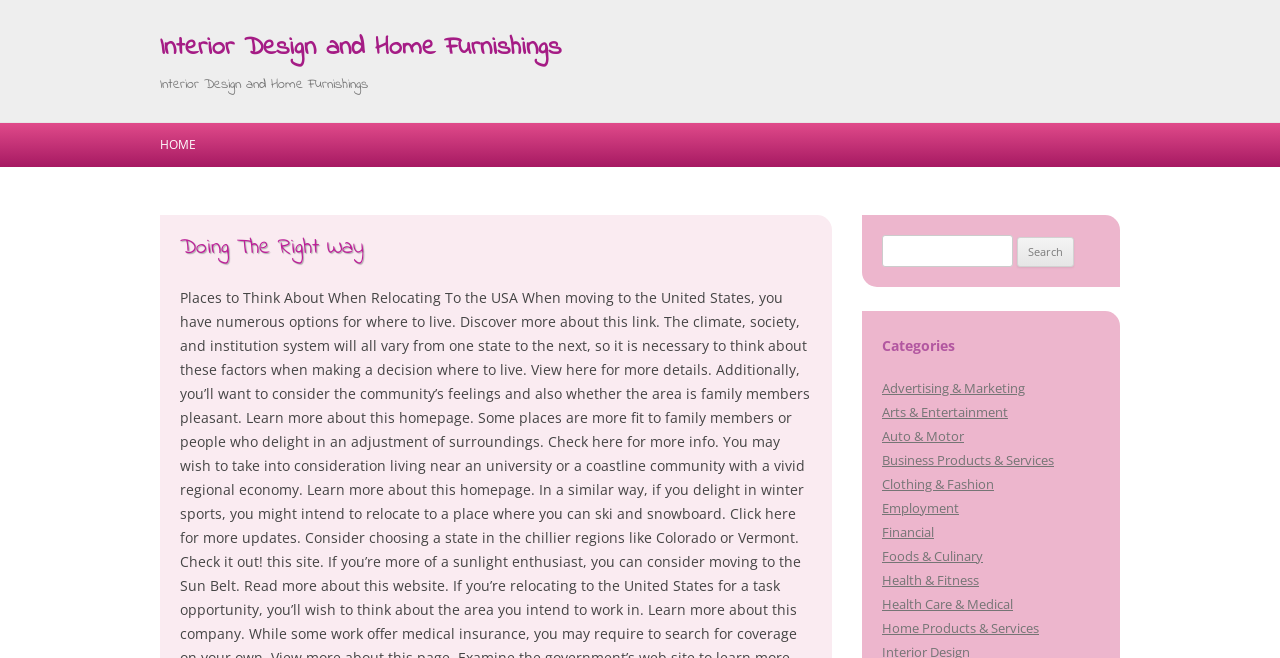Could you indicate the bounding box coordinates of the region to click in order to complete this instruction: "Go to HOME page".

[0.125, 0.187, 0.153, 0.254]